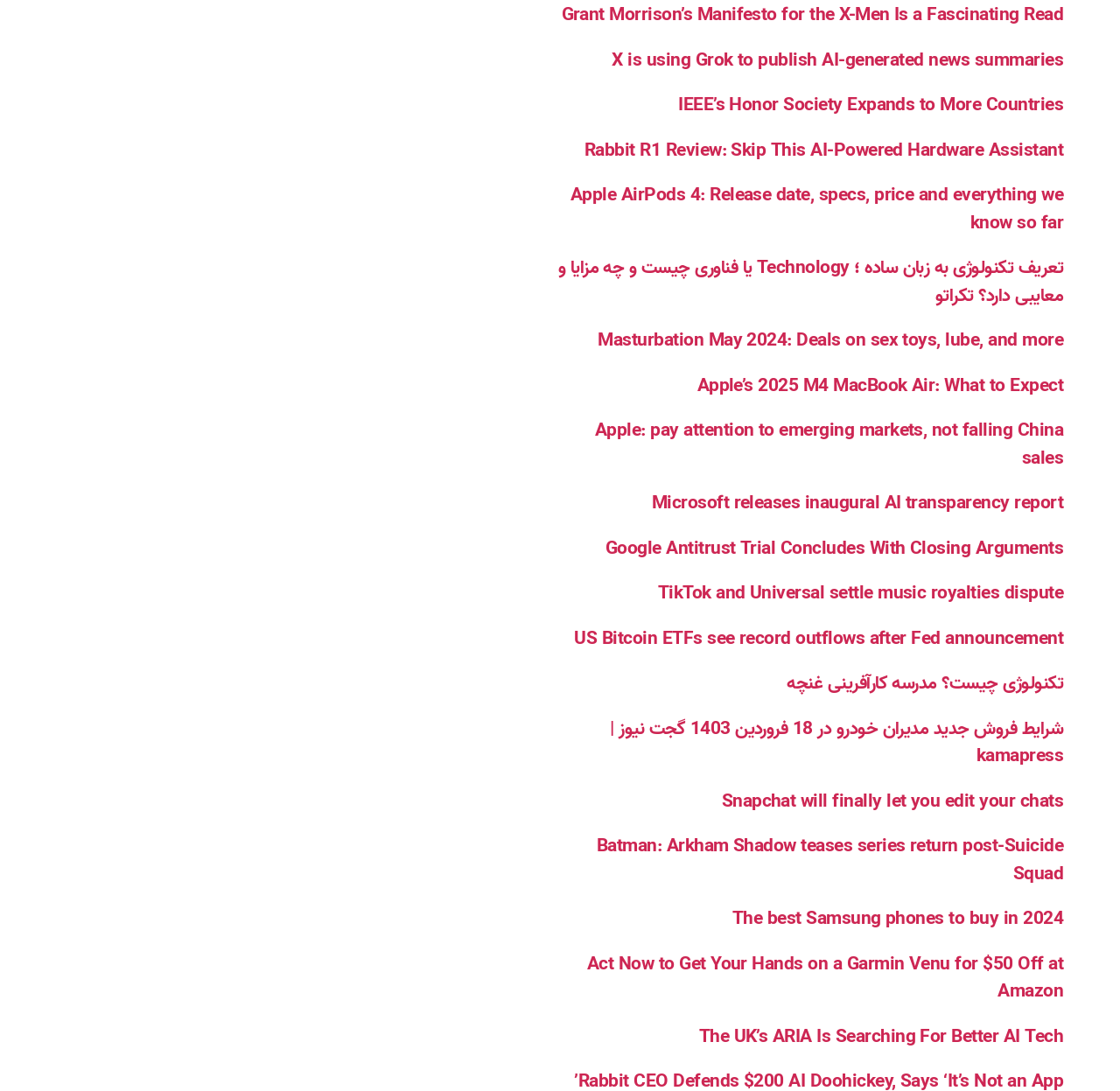What type of content does the webpage contain?
Look at the image and answer with only one word or phrase.

News articles